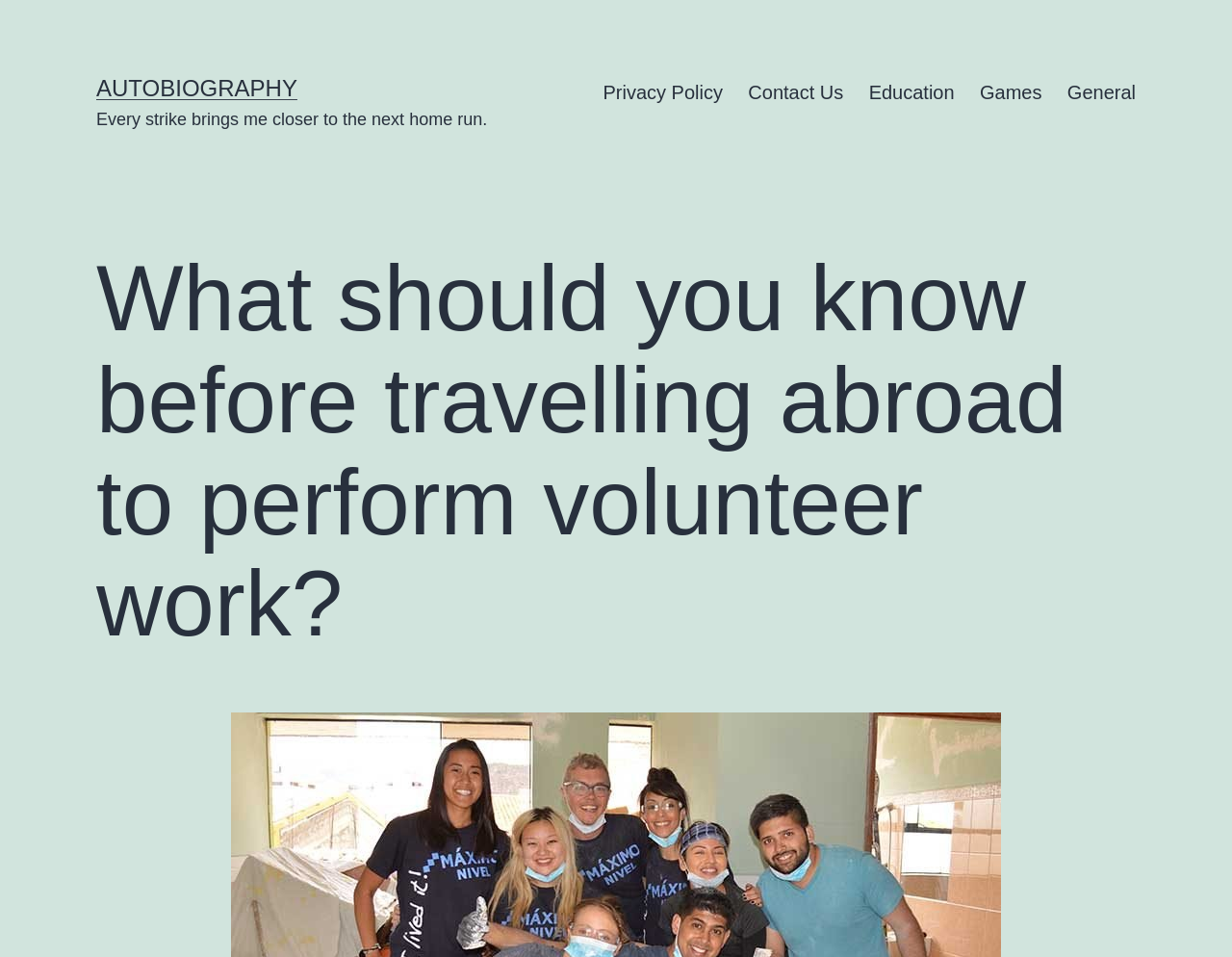Identify the bounding box of the UI component described as: "Education".

[0.695, 0.072, 0.785, 0.122]